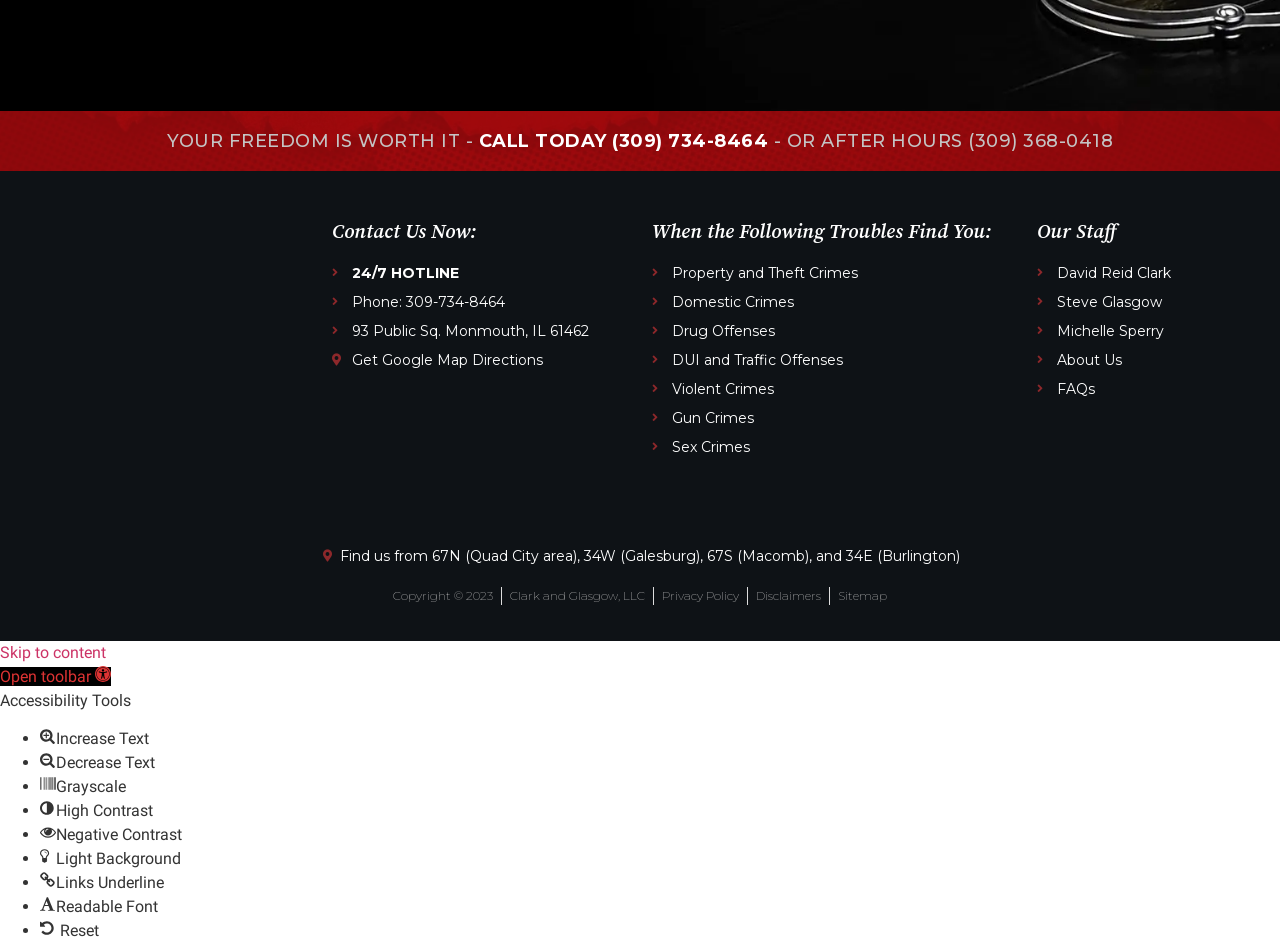Using the webpage screenshot, locate the HTML element that fits the following description and provide its bounding box: "Get Google Map Directions".

[0.259, 0.371, 0.491, 0.393]